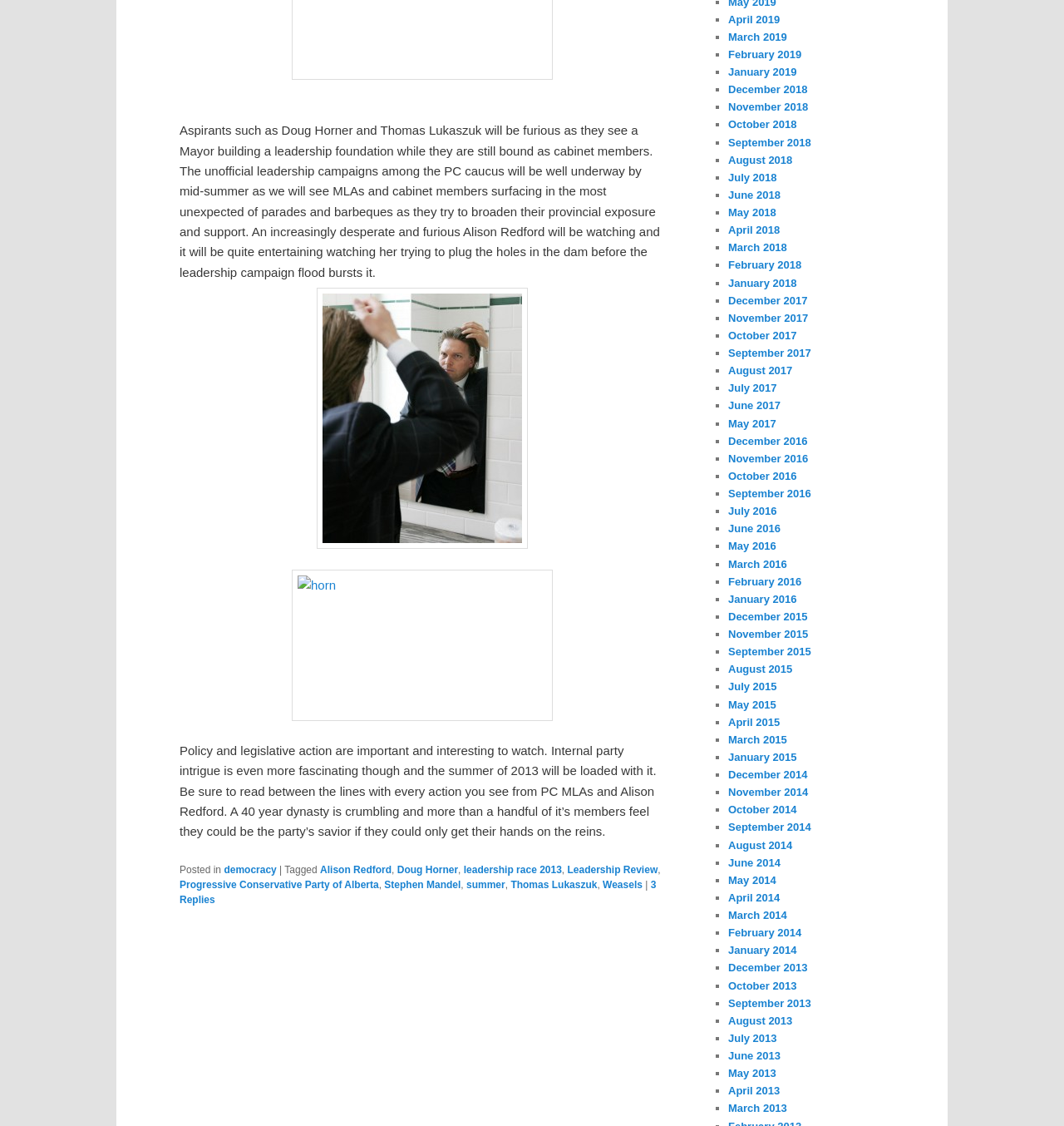Please identify the bounding box coordinates of the clickable area that will fulfill the following instruction: "View posts from April 2019". The coordinates should be in the format of four float numbers between 0 and 1, i.e., [left, top, right, bottom].

[0.684, 0.012, 0.733, 0.023]